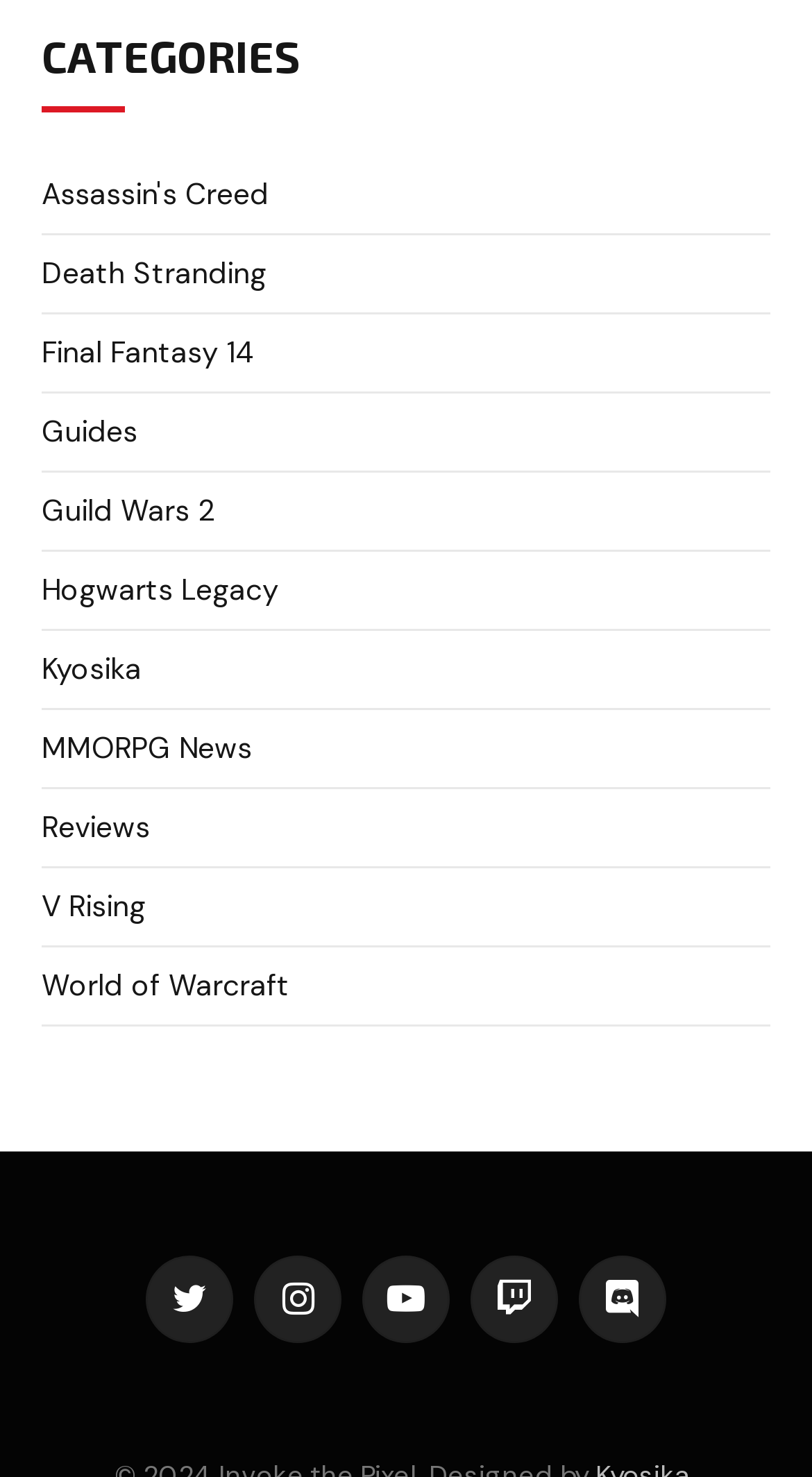What is the name of the MMORPG game mentioned on this webpage?
Please look at the screenshot and answer in one word or a short phrase.

Guild Wars 2